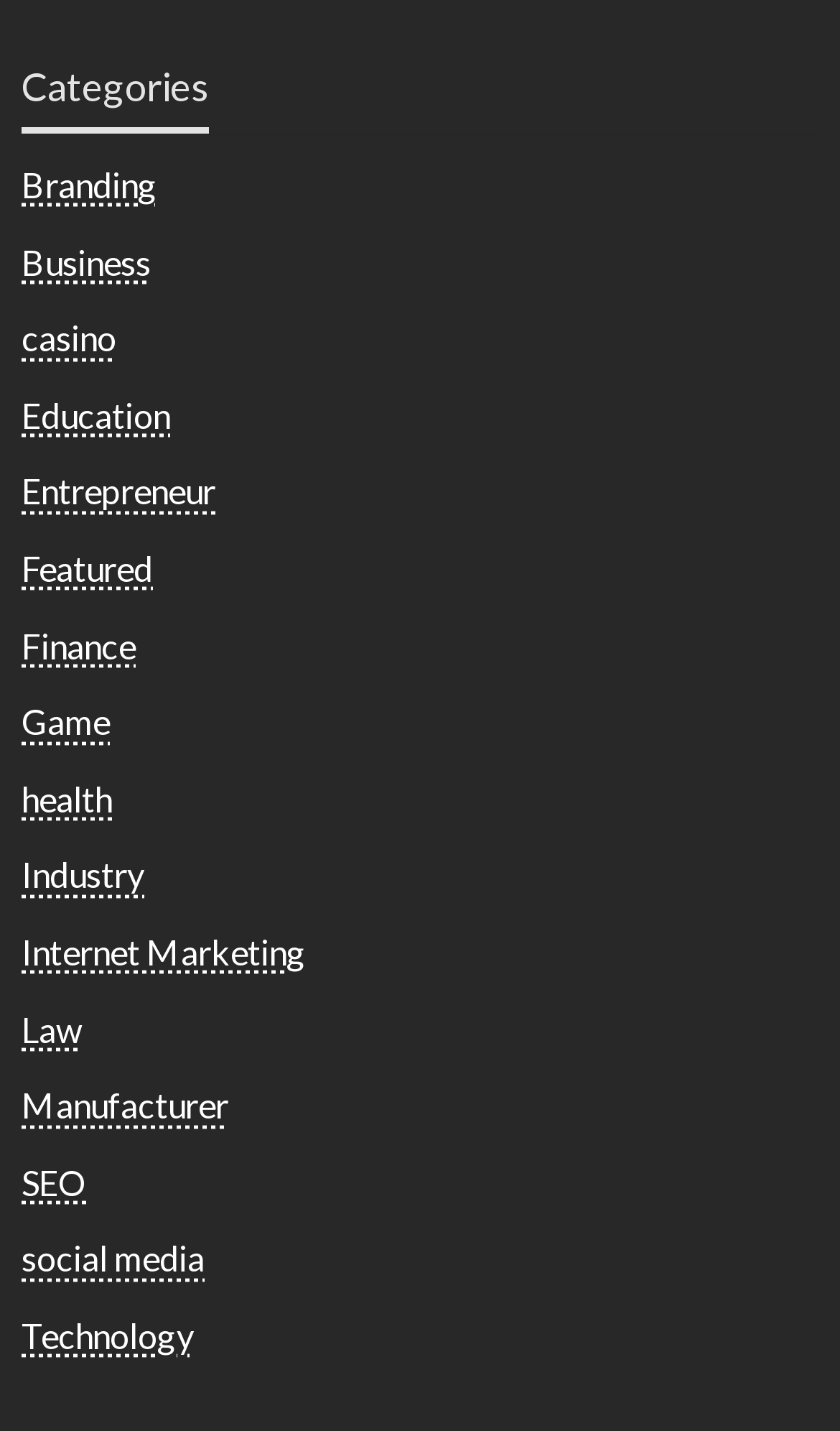Locate the bounding box coordinates of the element I should click to achieve the following instruction: "Browse the 'Business' category".

[0.026, 0.168, 0.179, 0.197]